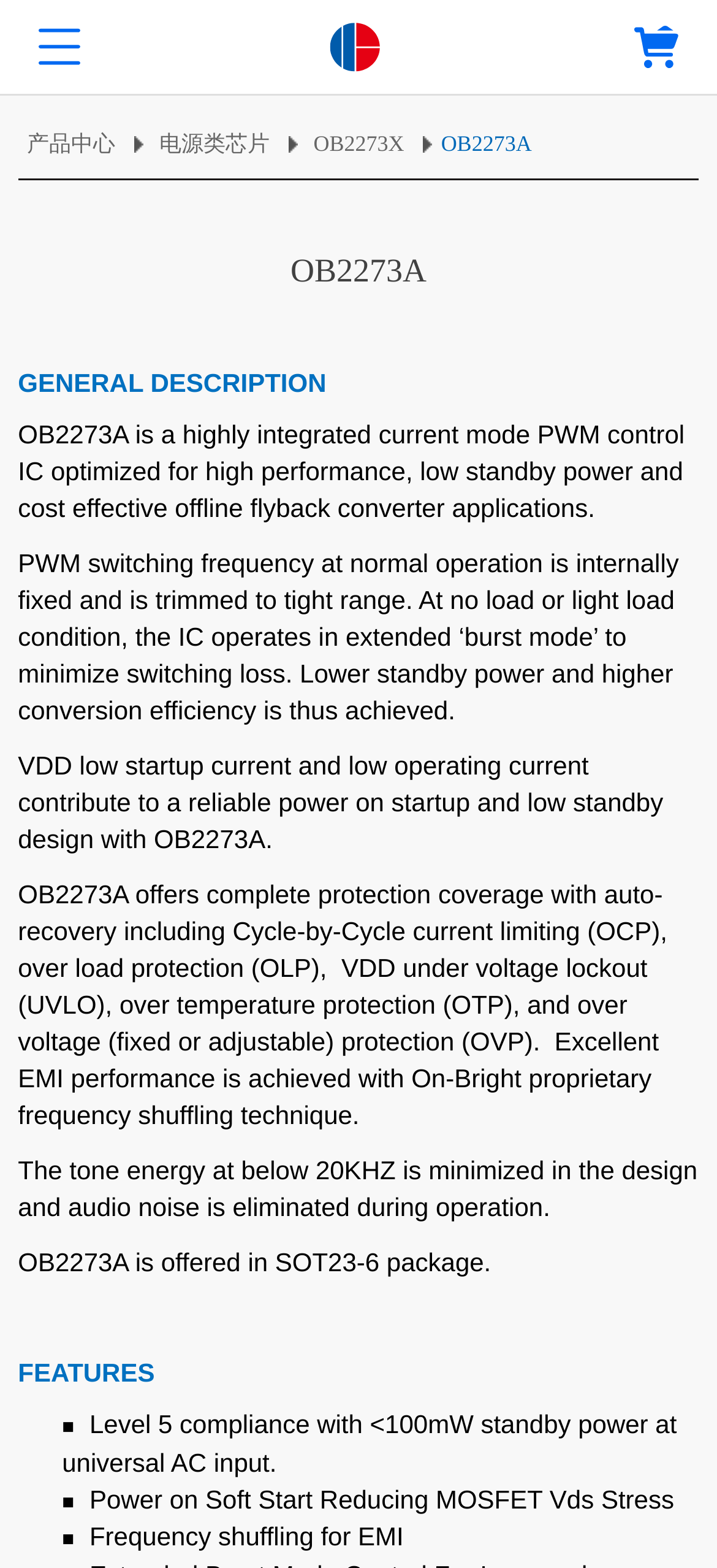Reply to the question below using a single word or brief phrase:
What is the benefit of the power on soft start feature?

Reducing MOSFET Vds stress